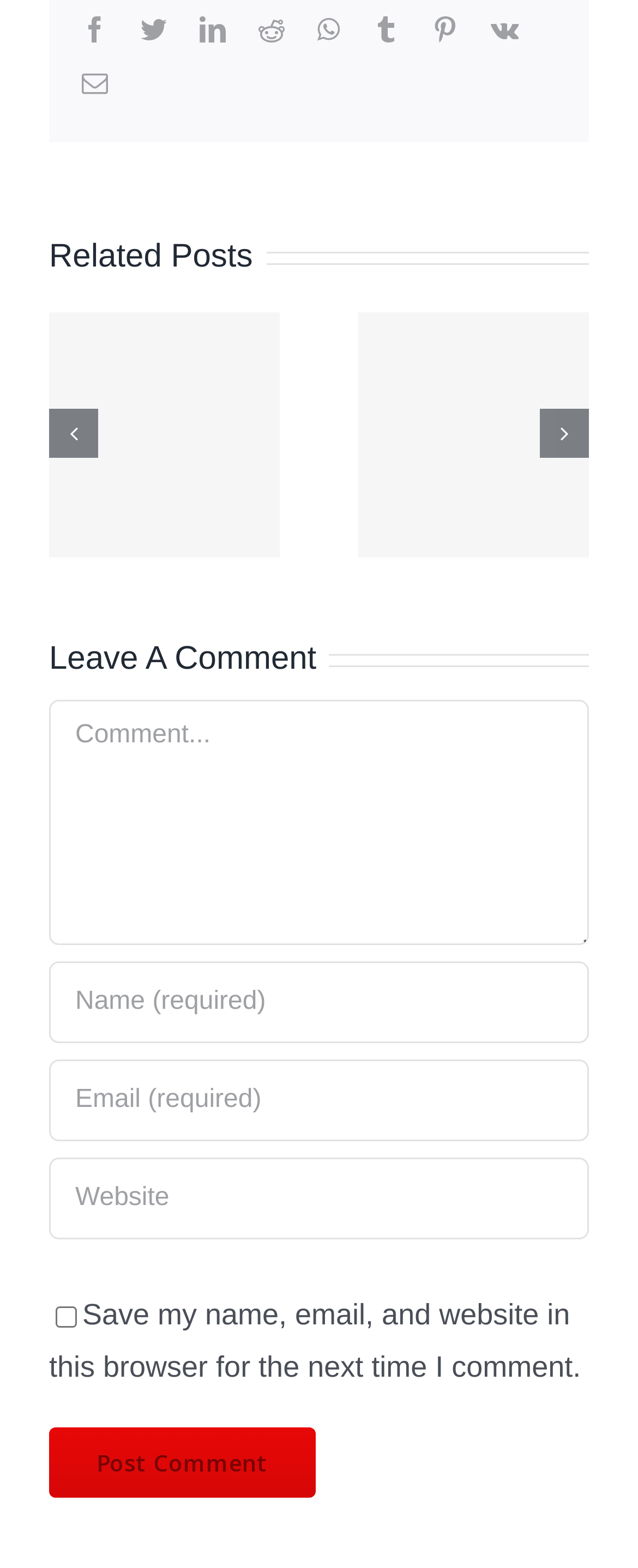Find and specify the bounding box coordinates that correspond to the clickable region for the instruction: "Share on Facebook".

[0.128, 0.011, 0.169, 0.027]